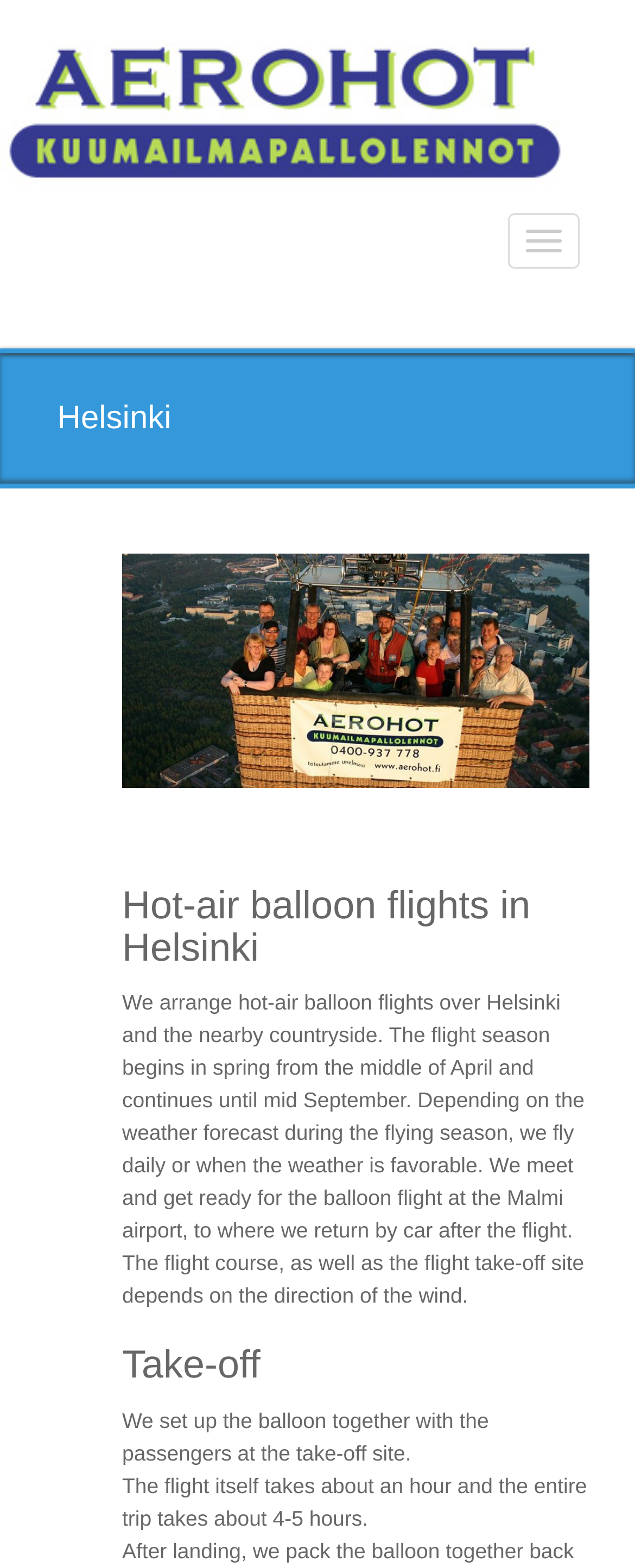Construct a thorough caption encompassing all aspects of the webpage.

The webpage is about hot-air balloon flights in Helsinki, with a prominent heading "Helsinki" at the top left corner. Below the heading, there is a link with no text, followed by a heading "Hot-air balloon flights in Helsinki" that spans across the top section of the page. 

On the top right corner, there is a button labeled "Toggle navigation" and a link to "Weblizar" accompanied by an image. 

The main content of the page is a block of text that describes the hot-air balloon flights, including the flight season, meeting point, and flight duration. This text is positioned below the headings and spans across the middle section of the page. 

Further down, there are two more headings, "Take-off" and two paragraphs of text that provide more details about the take-off process and the flight itself. These elements are positioned at the bottom left corner of the page.